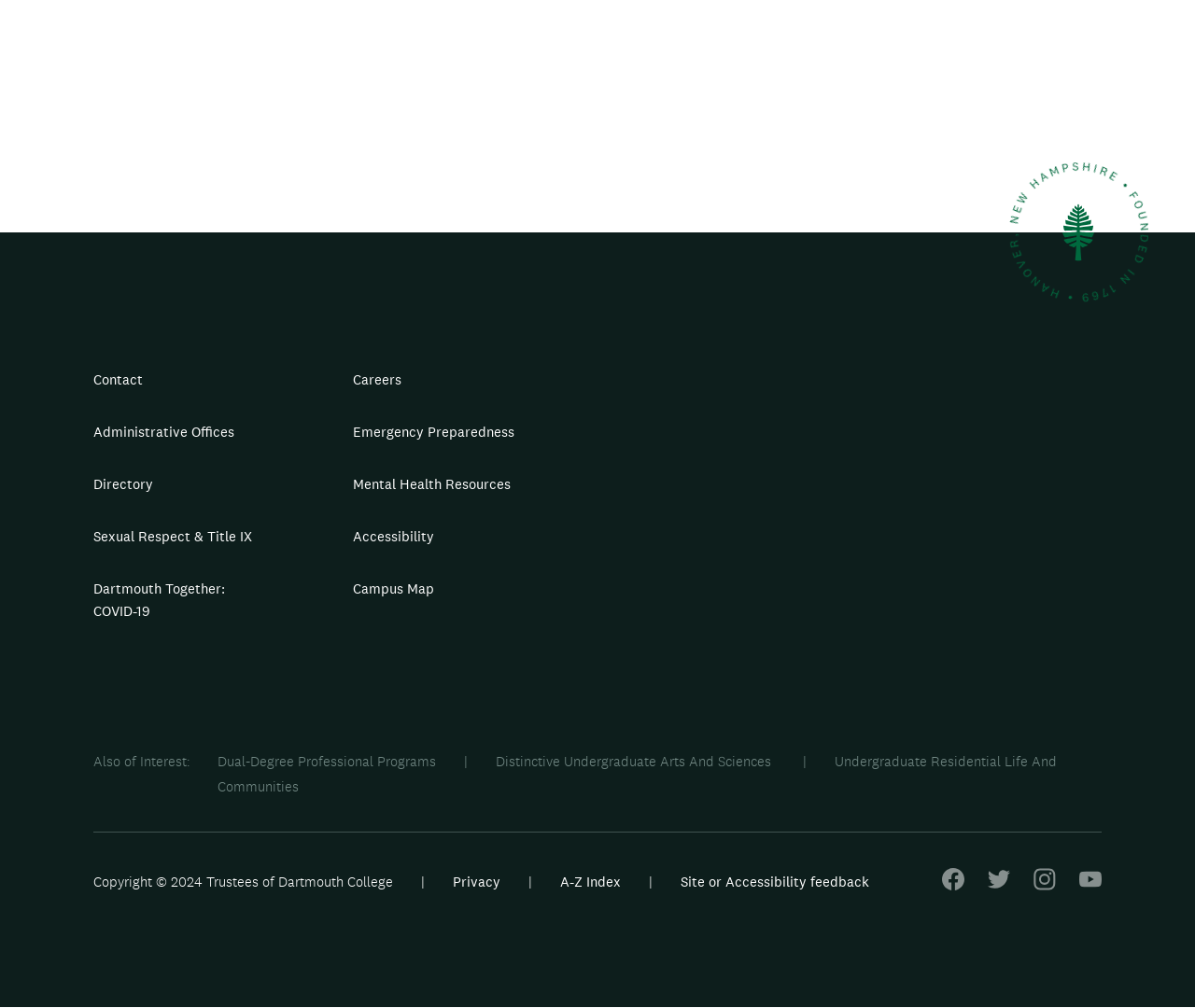Please give a one-word or short phrase response to the following question: 
What is the first link in the top-left section?

Contact